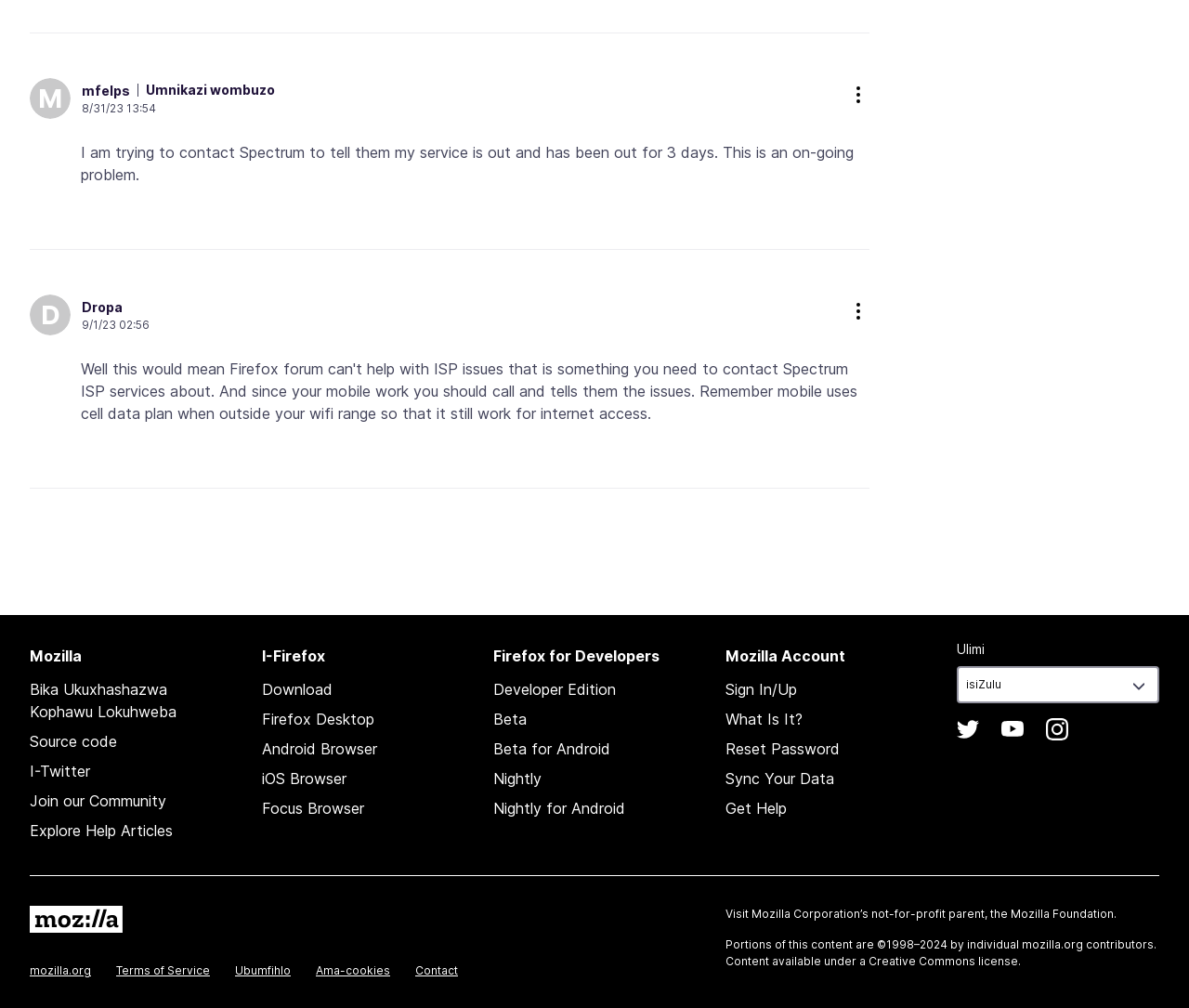Please identify the bounding box coordinates of the element on the webpage that should be clicked to follow this instruction: "Check Twitter(@firefox)". The bounding box coordinates should be given as four float numbers between 0 and 1, formatted as [left, top, right, bottom].

[0.805, 0.713, 0.824, 0.735]